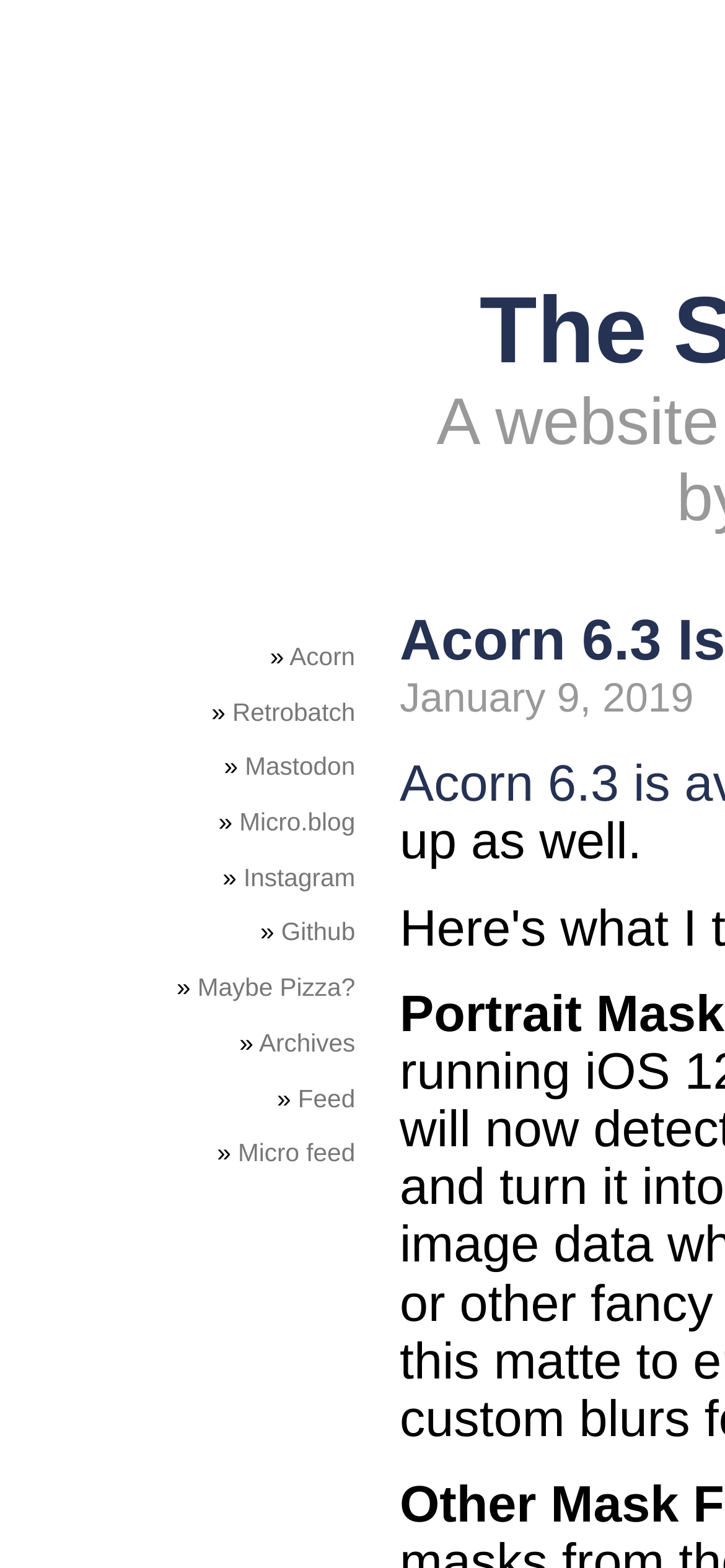Identify the bounding box coordinates for the element that needs to be clicked to fulfill this instruction: "access Feed". Provide the coordinates in the format of four float numbers between 0 and 1: [left, top, right, bottom].

[0.411, 0.691, 0.49, 0.709]